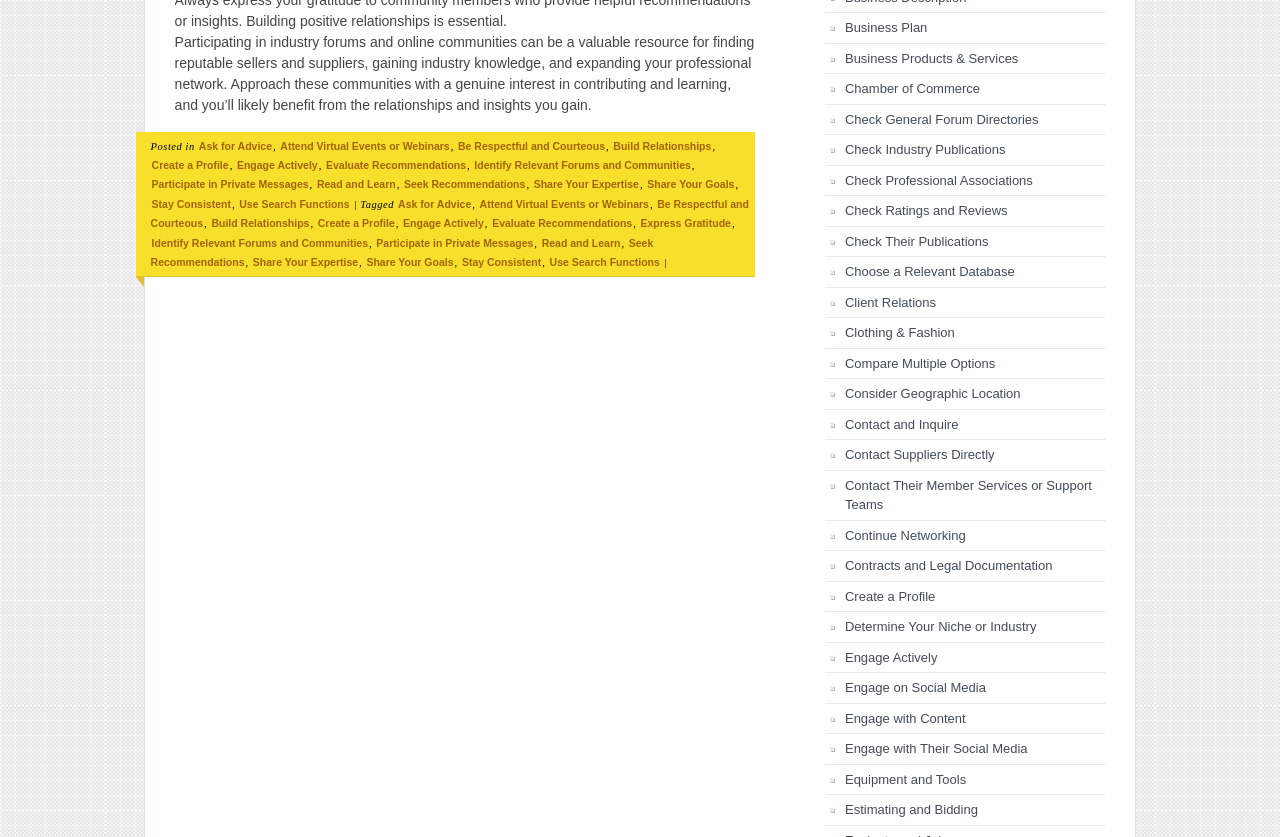Using the elements shown in the image, answer the question comprehensively: What should one approach online communities with?

The webpage suggests that one should approach online communities with a genuine interest in contributing and learning, which will likely lead to benefiting from the relationships and insights gained.